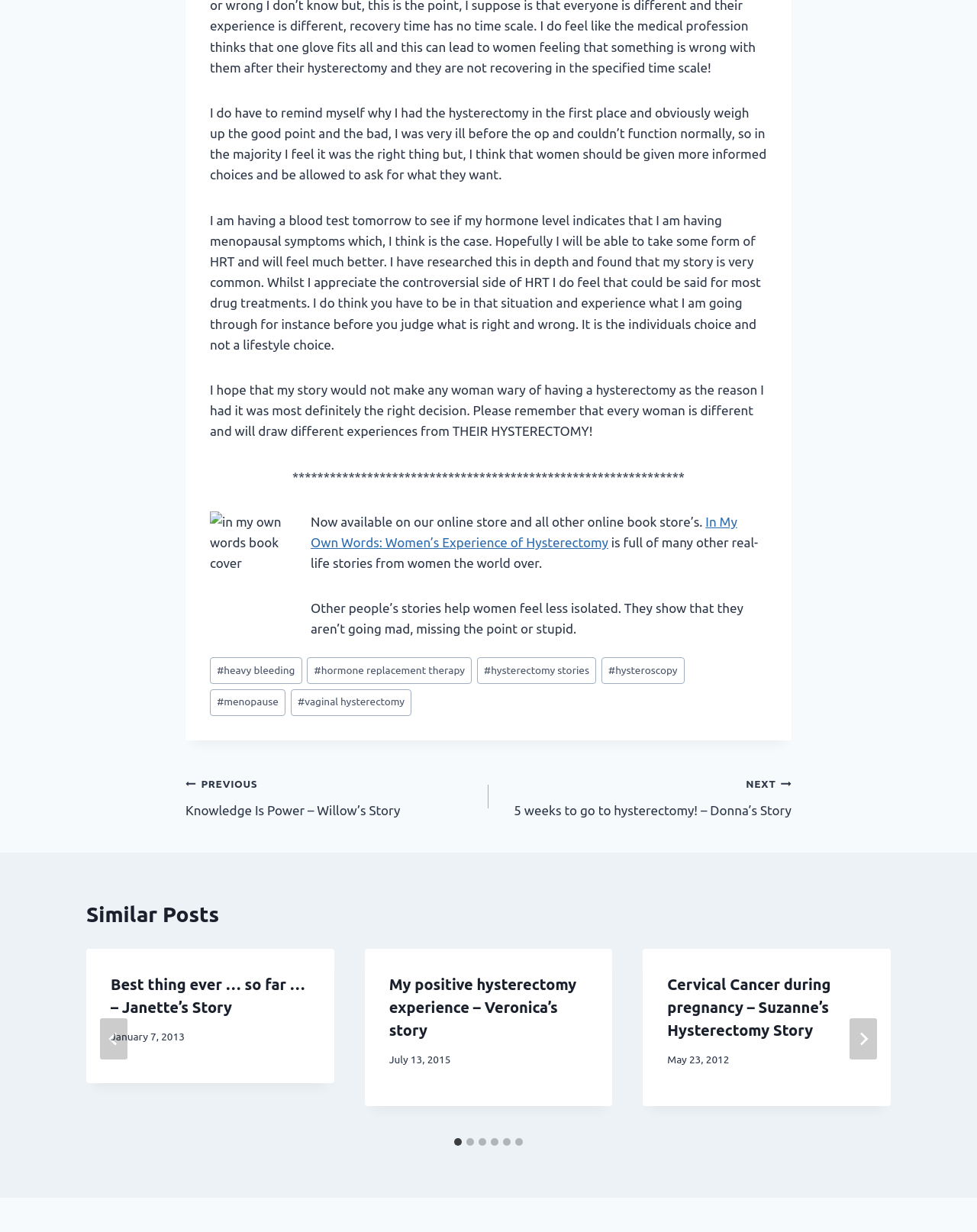Using the provided description: "#hysteroscopy", find the bounding box coordinates of the corresponding UI element. The output should be four float numbers between 0 and 1, in the format [left, top, right, bottom].

[0.616, 0.534, 0.701, 0.555]